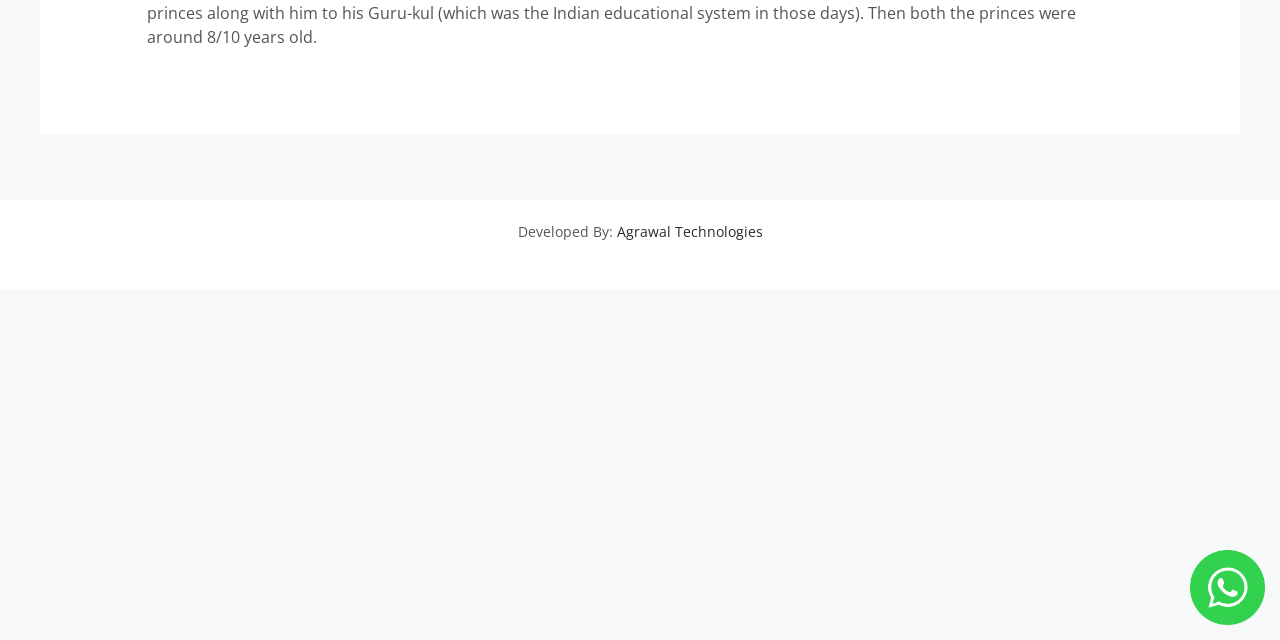Refer to the element description Agrawal Technologies and identify the corresponding bounding box in the screenshot. Format the coordinates as (top-left x, top-left y, bottom-right x, bottom-right y) with values in the range of 0 to 1.

[0.482, 0.347, 0.596, 0.376]